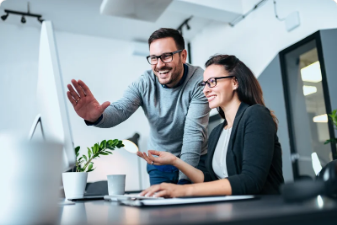Generate a comprehensive caption that describes the image.

The image depicts a collaborative workspace where two professionals engage in a lively discussion. A man, wearing glasses and a casual gray sweater, stands beside a woman seated at a desk. He is animatedly gesturing with his hand, possibly explaining something displayed on the computer screen in front of them. The woman, also wearing glasses, looks engaged and is smiling while she interacts, suggesting a positive and productive exchange of ideas.

The setting features modern office decor, with soft lighting that creates an inviting atmosphere. On the desk, there are a few potted plants and a notebook, enhancing the workspace's aesthetic. This visual captures the essence of teamwork and communication in a contemporary business environment, possibly related to a job function such as software development or project collaboration, given the context of job positions displayed nearby.